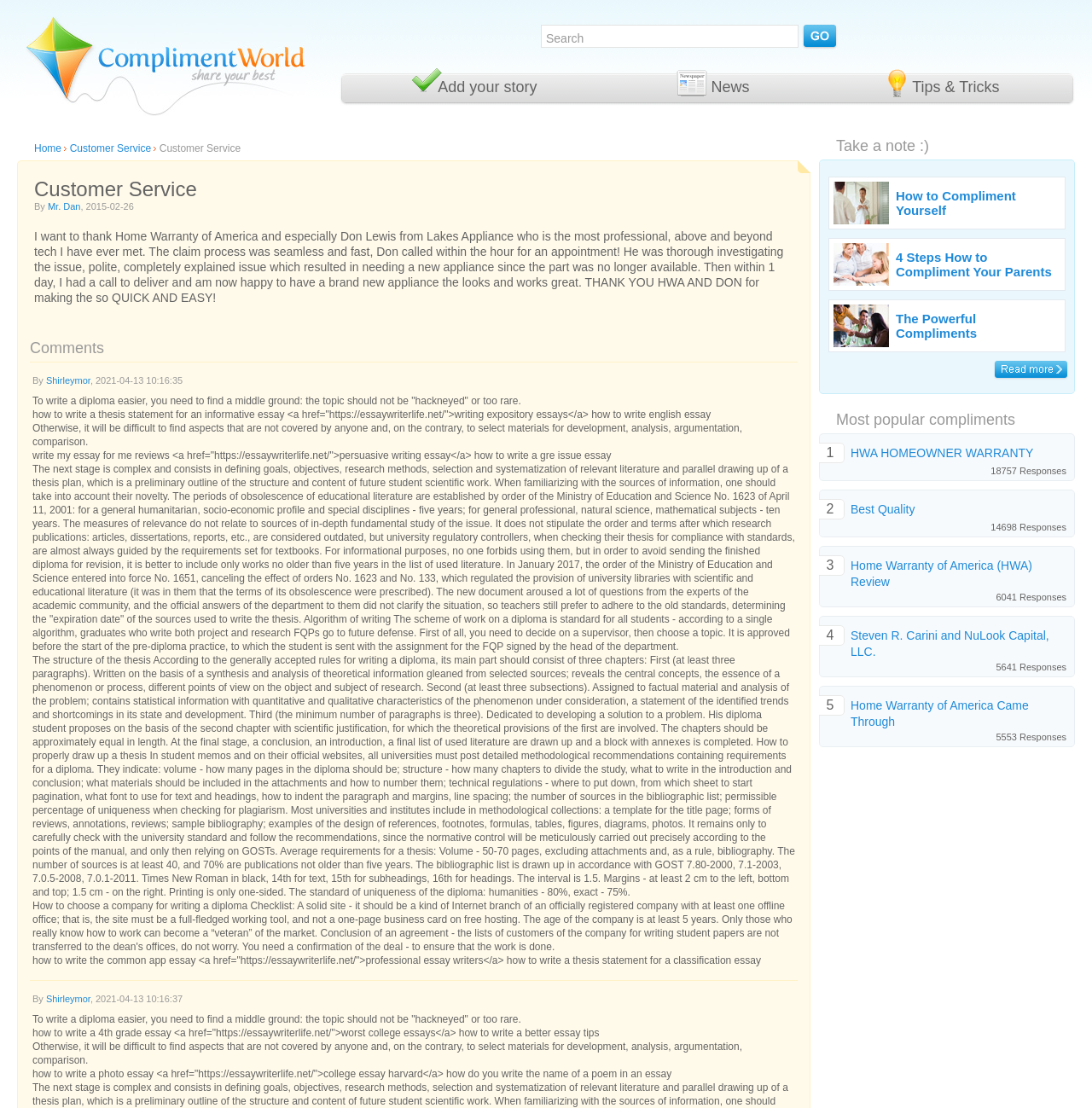Pinpoint the bounding box coordinates of the area that must be clicked to complete this instruction: "Visit the customer service page".

[0.064, 0.129, 0.138, 0.139]